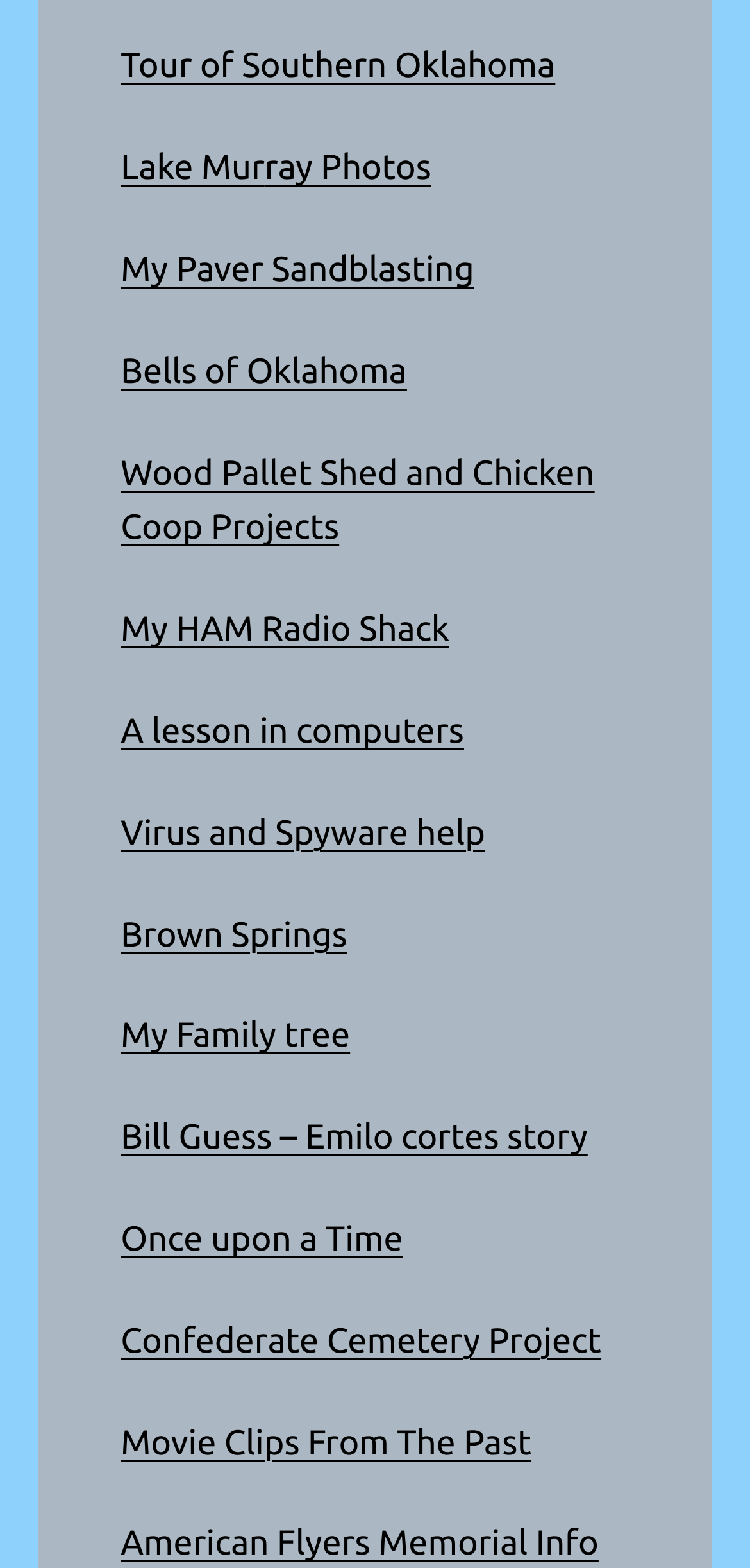Please determine the bounding box coordinates for the UI element described as: "Movie Clips From The Past".

[0.161, 0.907, 0.709, 0.932]